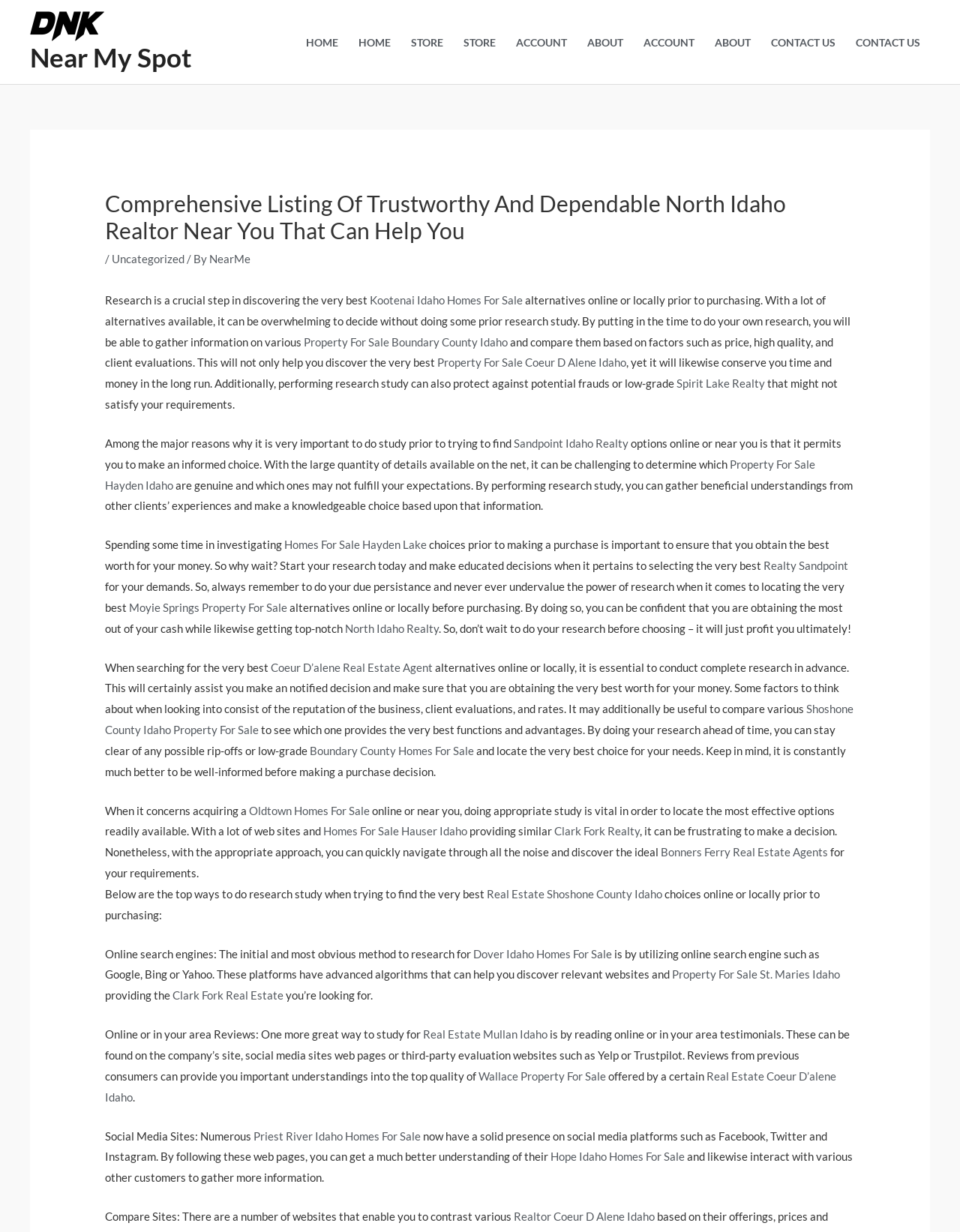Identify the text that serves as the heading for the webpage and generate it.

Comprehensive Listing Of Trustworthy And Dependable North Idaho Realtor Near You That Can Help You